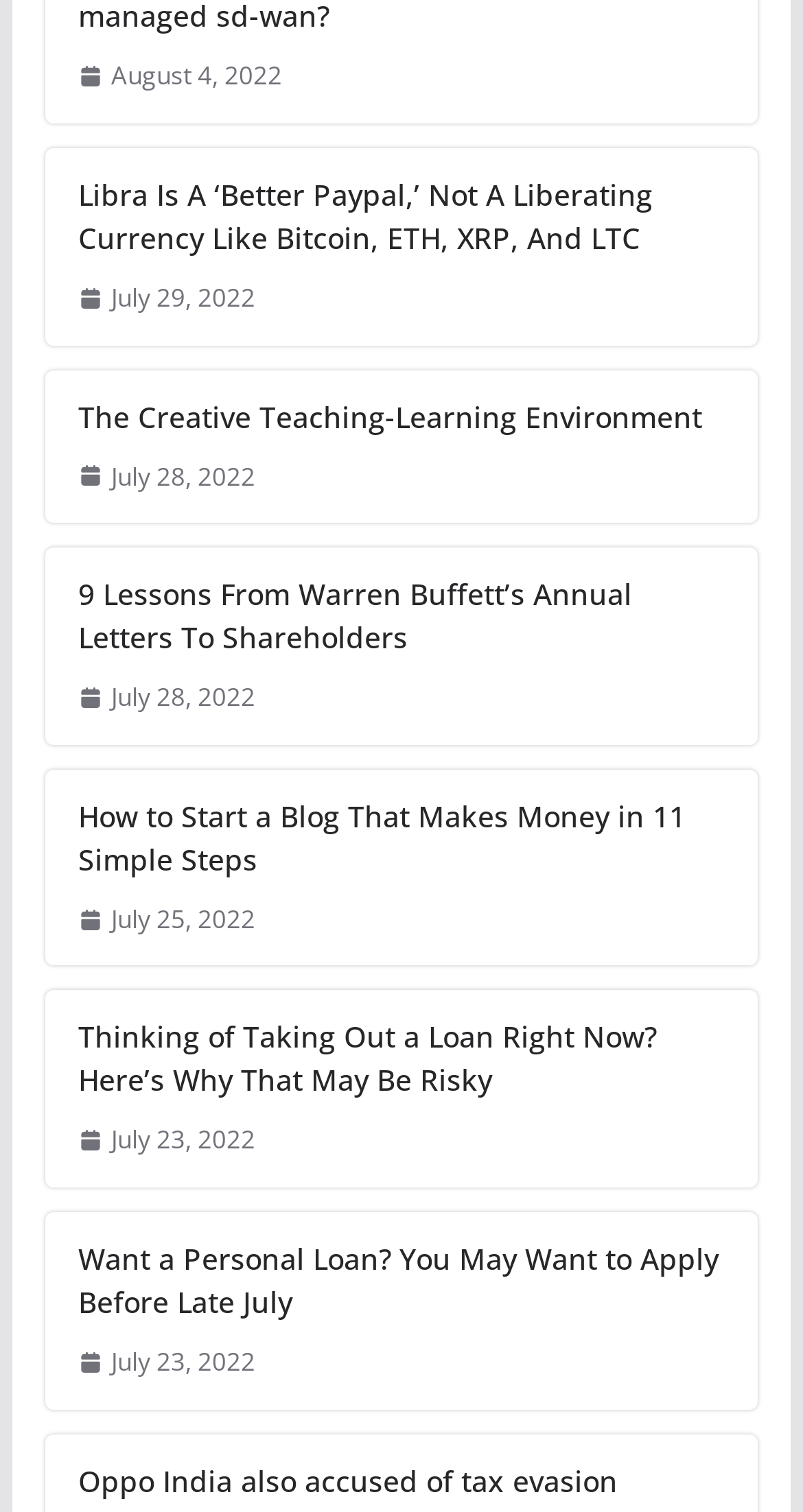Given the element description "Ecom", identify the bounding box of the corresponding UI element.

None